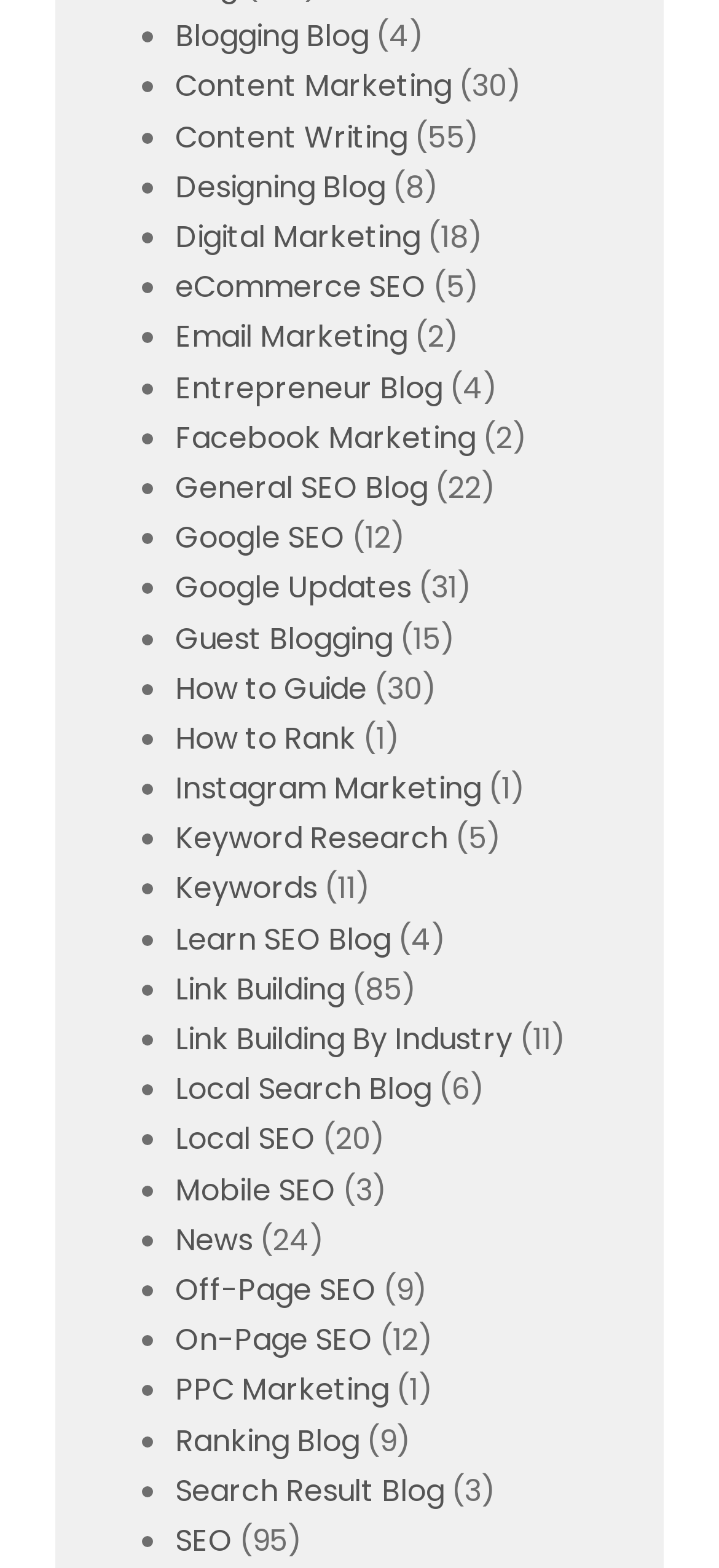What is the category with the fewest items?
From the image, respond using a single word or phrase.

Email Marketing